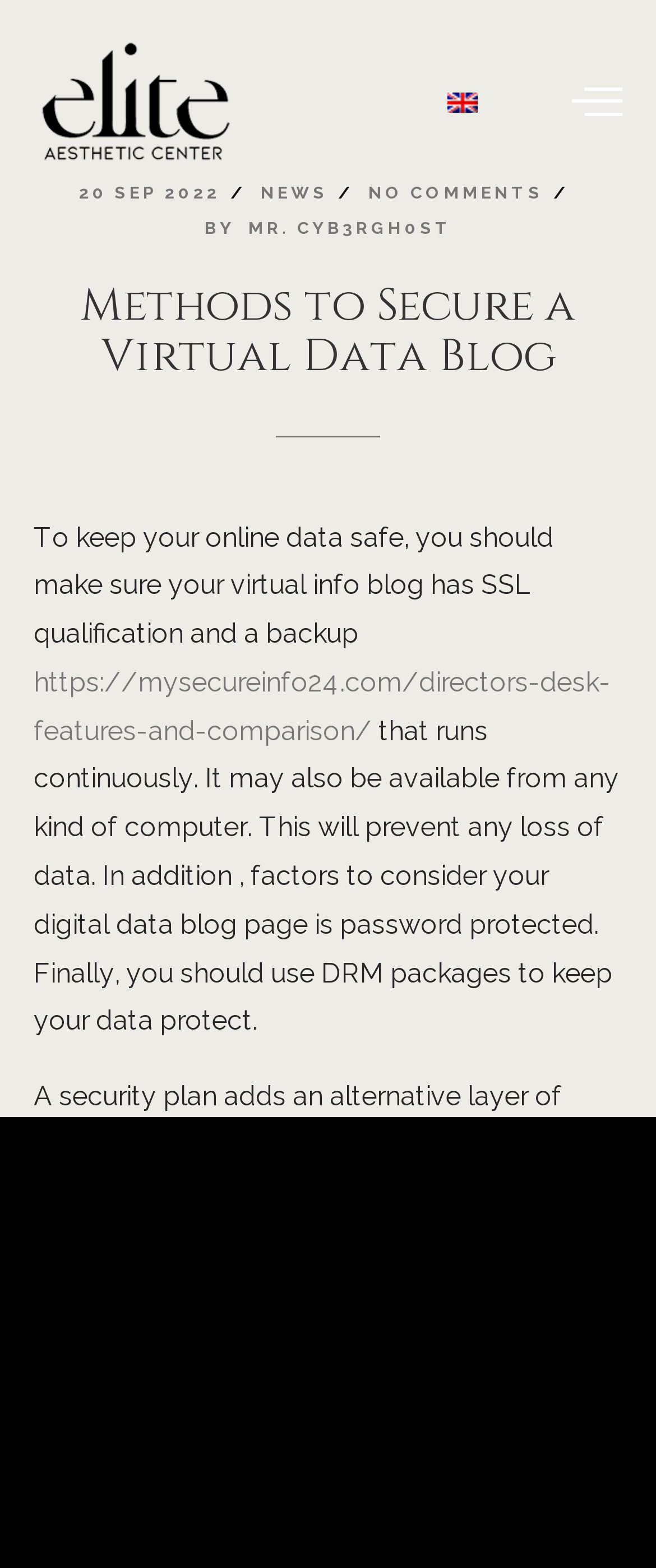Generate a comprehensive description of the webpage content.

The webpage is about "Methods to Secure a Virtual Data Blog" and is associated with the "Elite Aesthetic Center". At the top left, there is a link to the "Elite Aesthetic Center" accompanied by an image with the same name. On the top right, there is a link to switch the language to "English", also accompanied by an image.

Below the language switcher, there is a header section that spans the entire width of the page. Within this section, there are several links and text elements. On the left, there is a link to a date "20 SEP 2022", followed by a link to "NEWS" and another link to "NO COMMENTS". In the middle, there is a static text "BY" followed by a link to the author "MR. CYB3RGH0ST".

Below the header section, there is a heading that spans most of the page's width, titled "Methods to Secure a Virtual Data Blog". Underneath the heading, there is a block of text that explains the importance of securing online data, including having an SSL qualification, backup, and password protection. There is also a link to a related webpage.

The text continues to explain the benefits of using DRM packages and having a security plan in place, including revoking access to digital assets when an employee leaves the company. The text is divided into two paragraphs, with the second paragraph starting below the midpoint of the page.